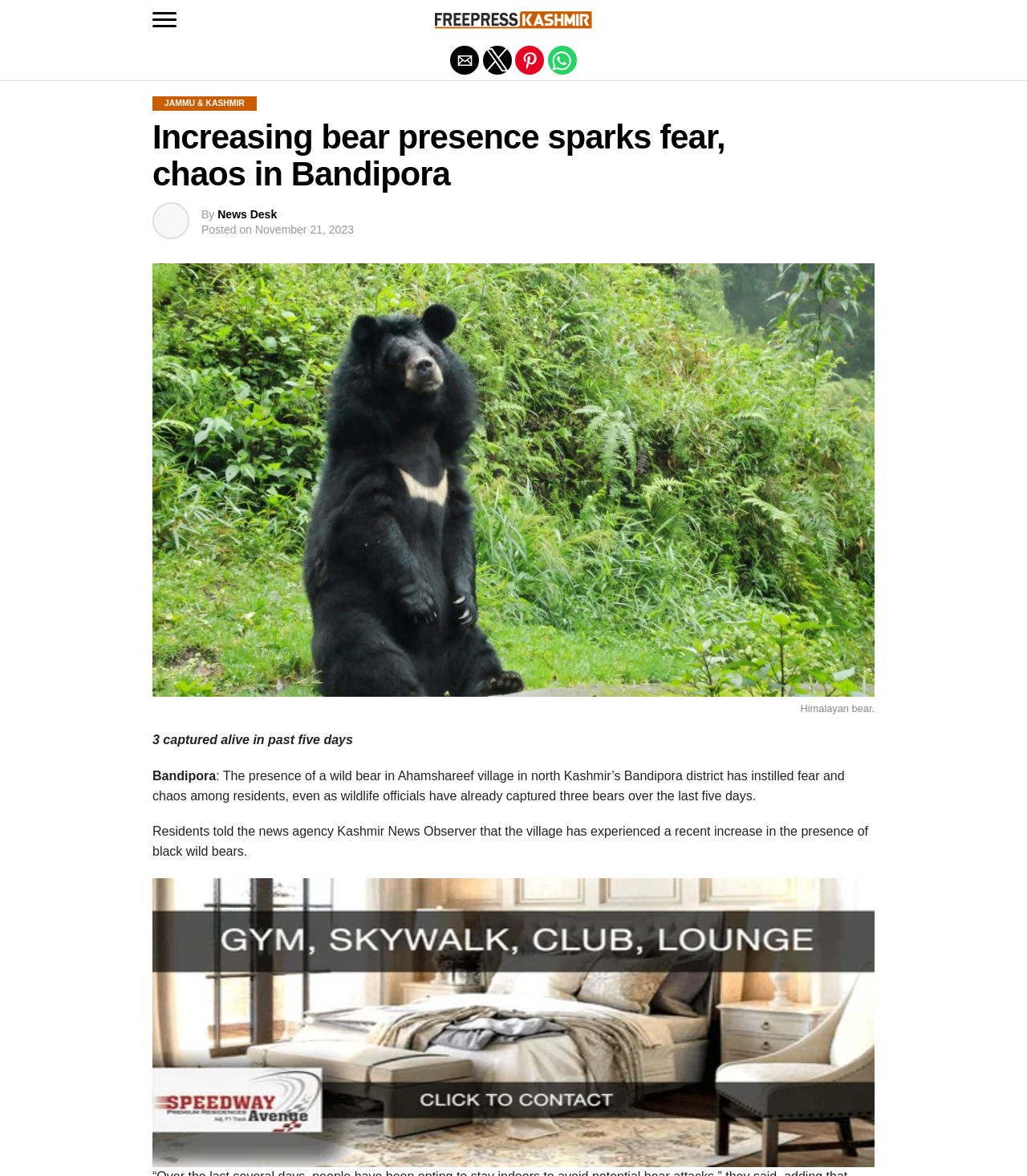How many bears have been captured?
Refer to the screenshot and deliver a thorough answer to the question presented.

The number of bears captured can be found in the text '3 captured alive in past five days' which is a heading on the webpage.